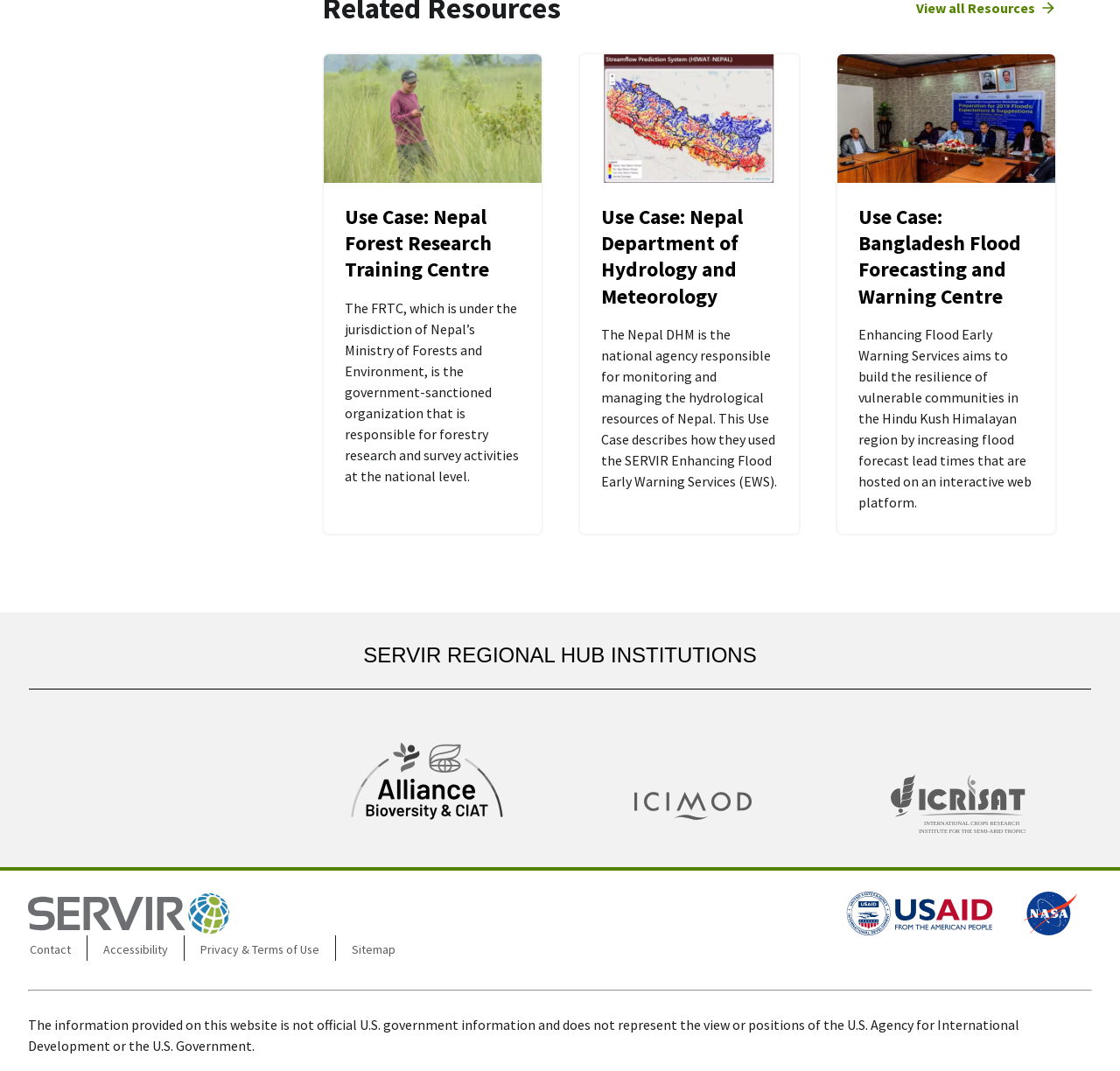Refer to the image and provide an in-depth answer to the question:
How many links are there in the footer section?

I counted the number of link elements in the footer section, and there are four of them: 'Contact', 'Accessibility', 'Privacy & Terms of Use', and 'Sitemap'.